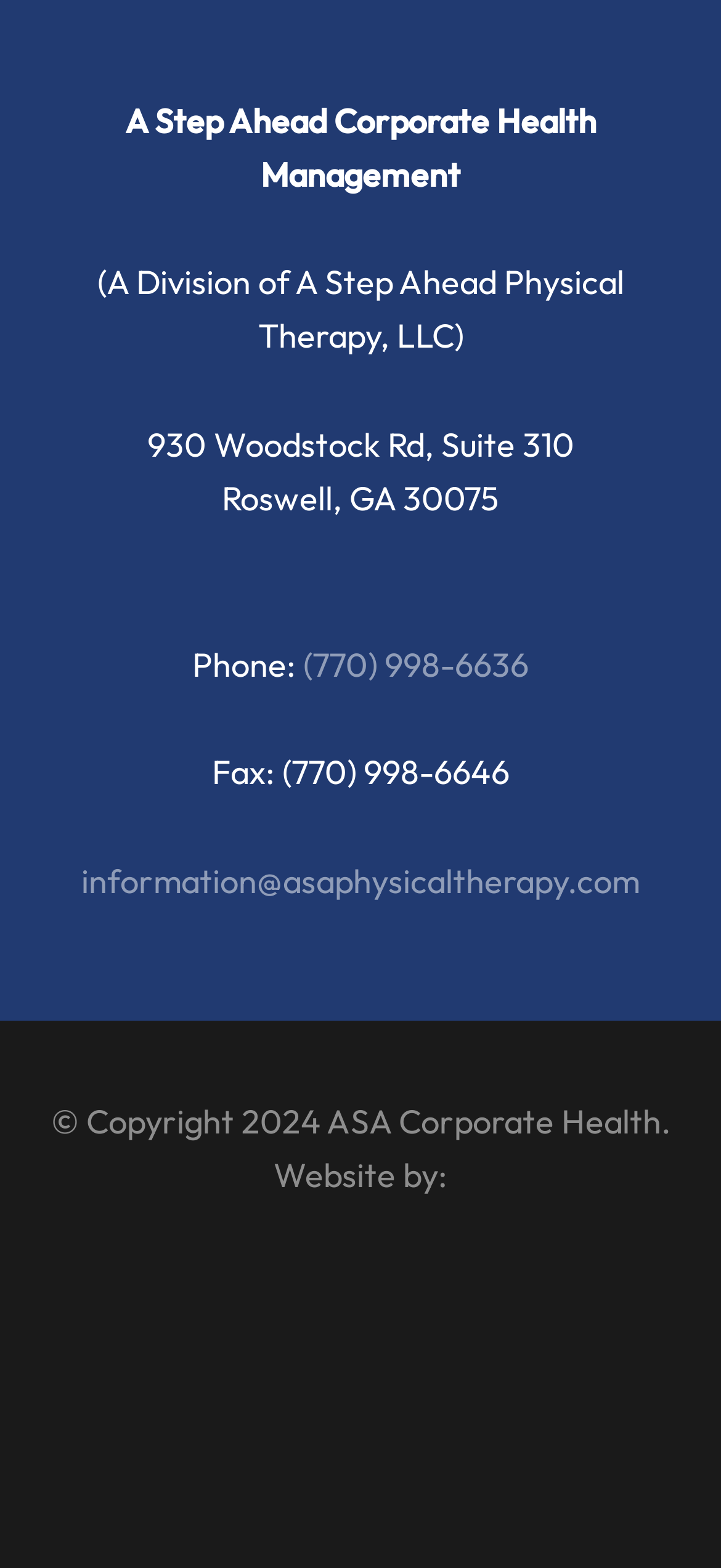Use a single word or phrase to answer the following:
What is the copyright year?

2024